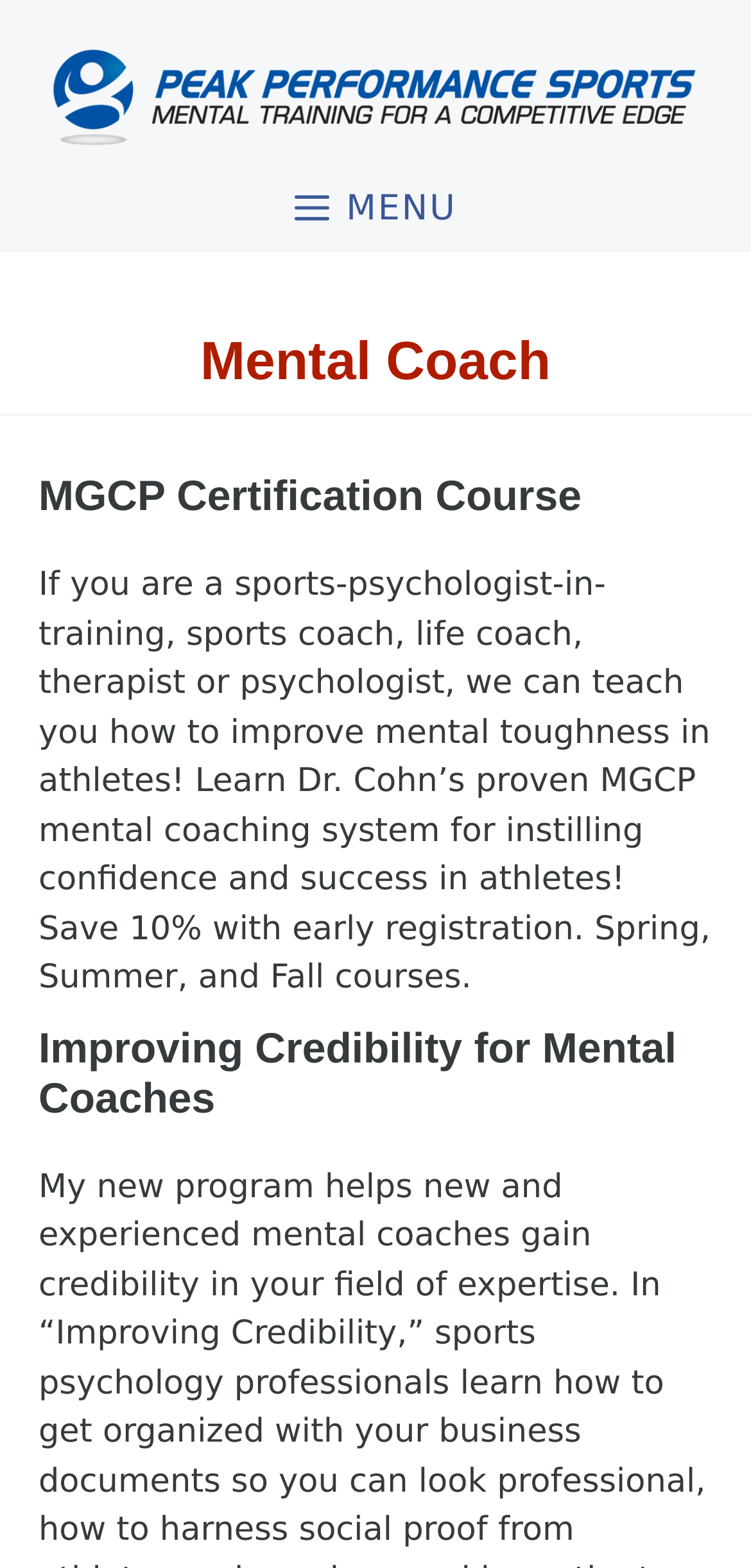From the webpage screenshot, predict the bounding box of the UI element that matches this description: "MENU".

[0.01, 0.107, 0.99, 0.161]